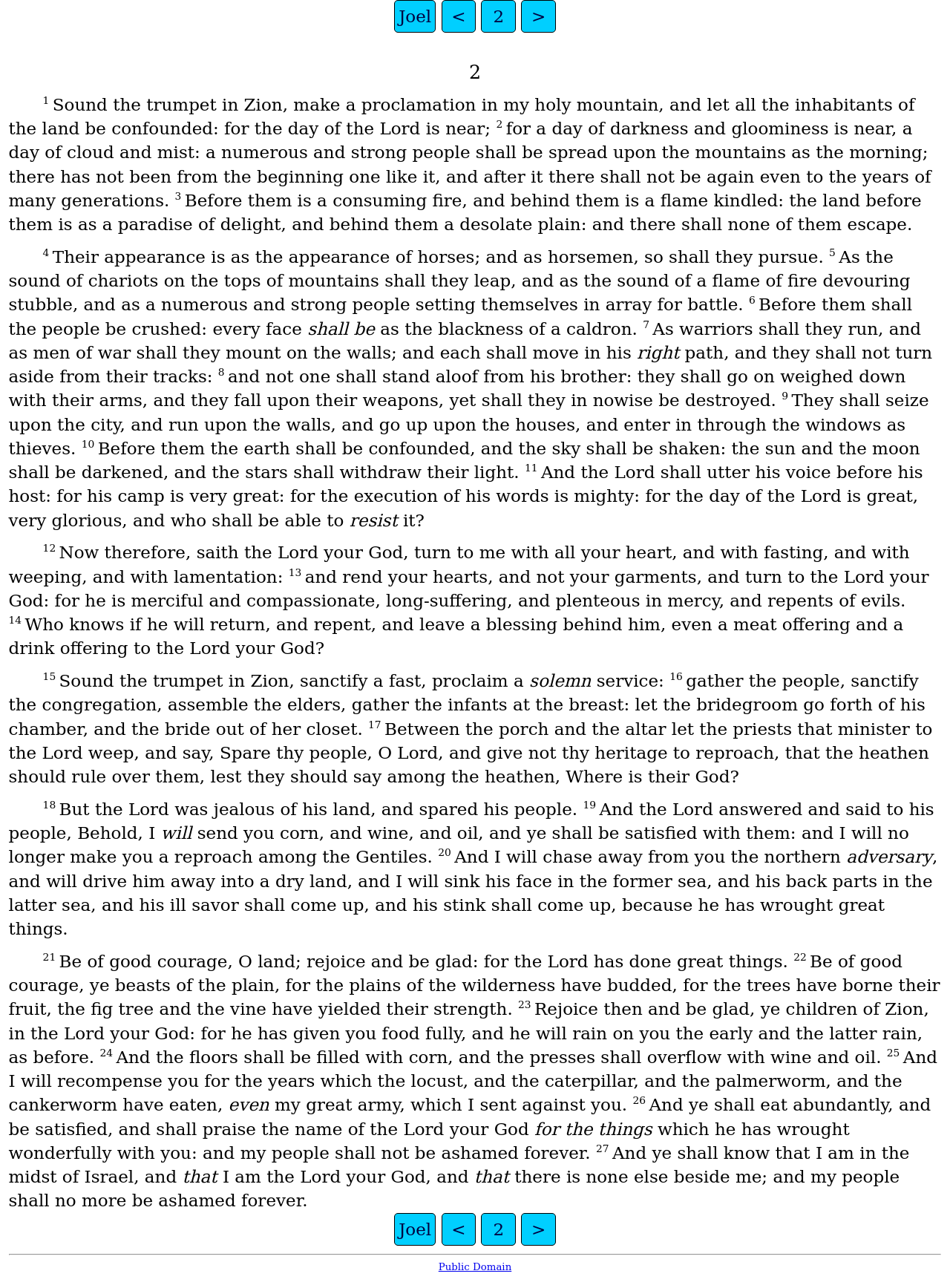How many links are at the top of the webpage?
Look at the screenshot and give a one-word or phrase answer.

3